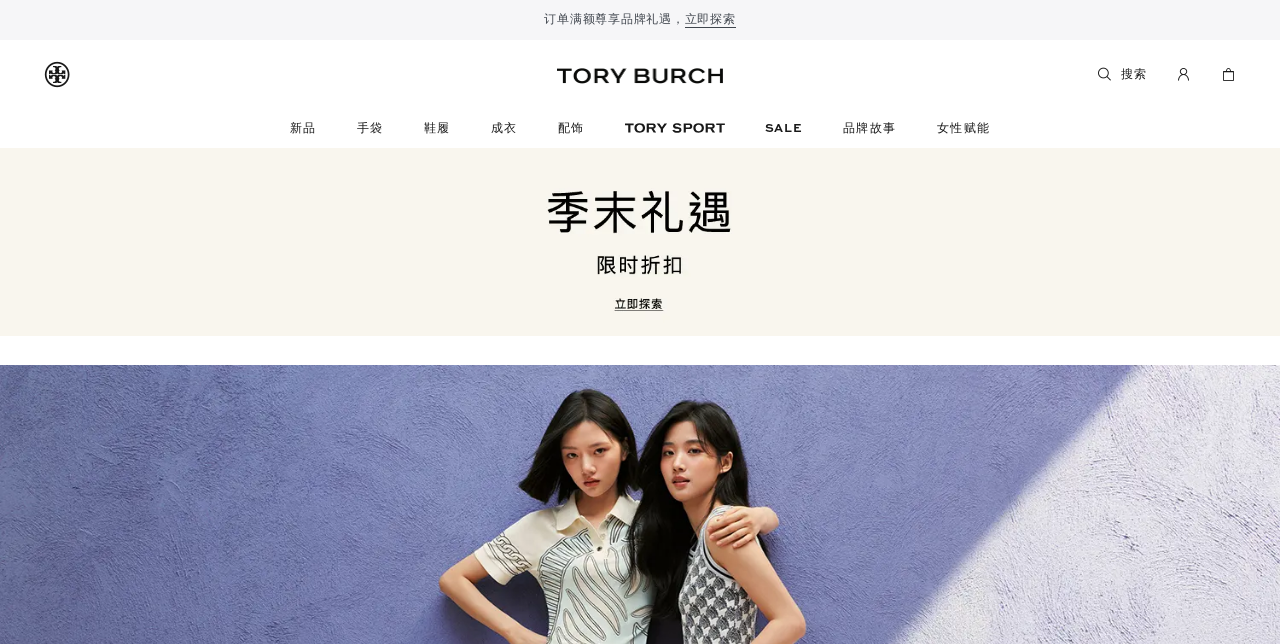Give a short answer to this question using one word or a phrase:
What is the '购物车' button used for?

To view shopping cart